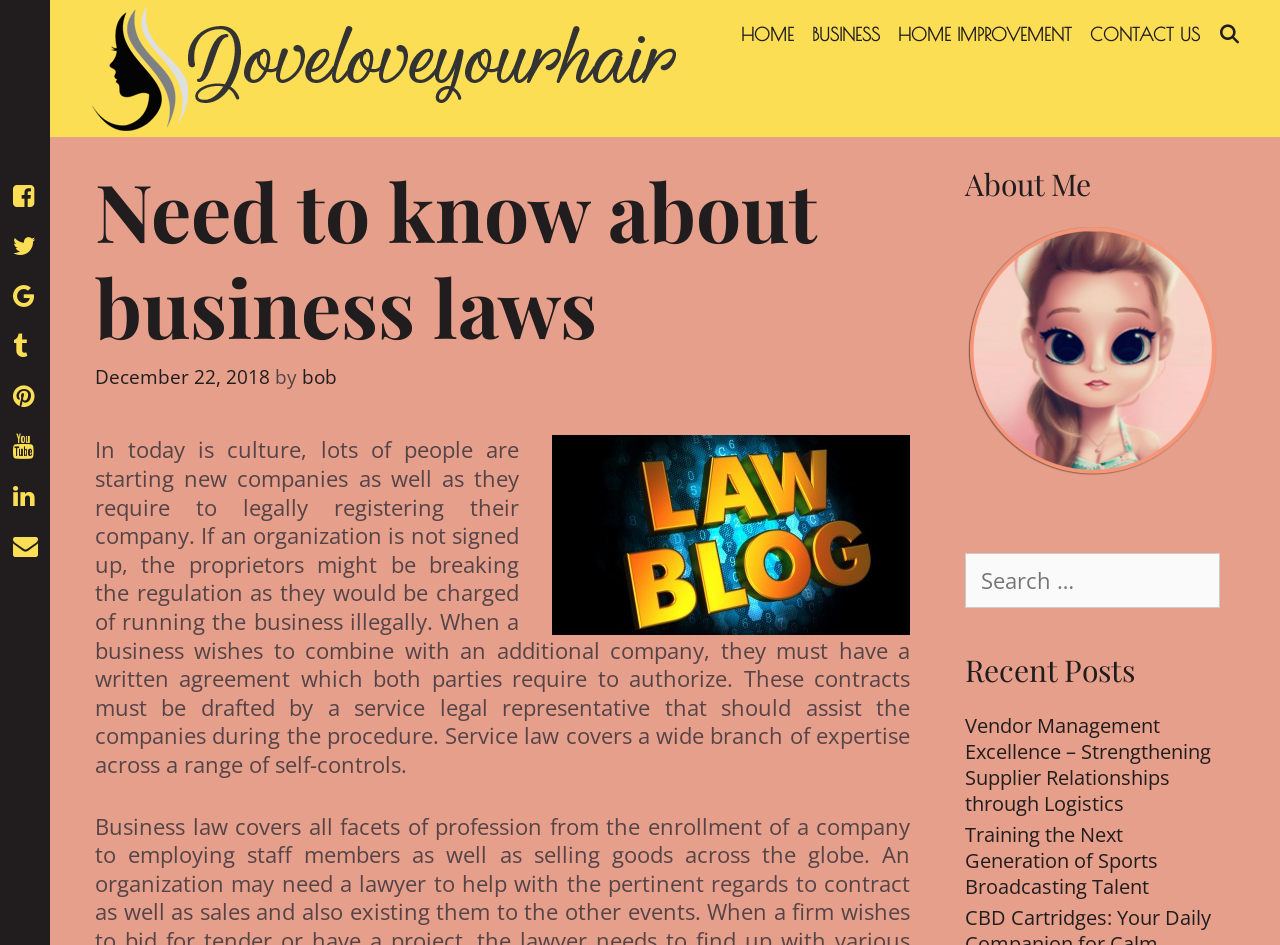Extract the text of the main heading from the webpage.

Need to know about business laws